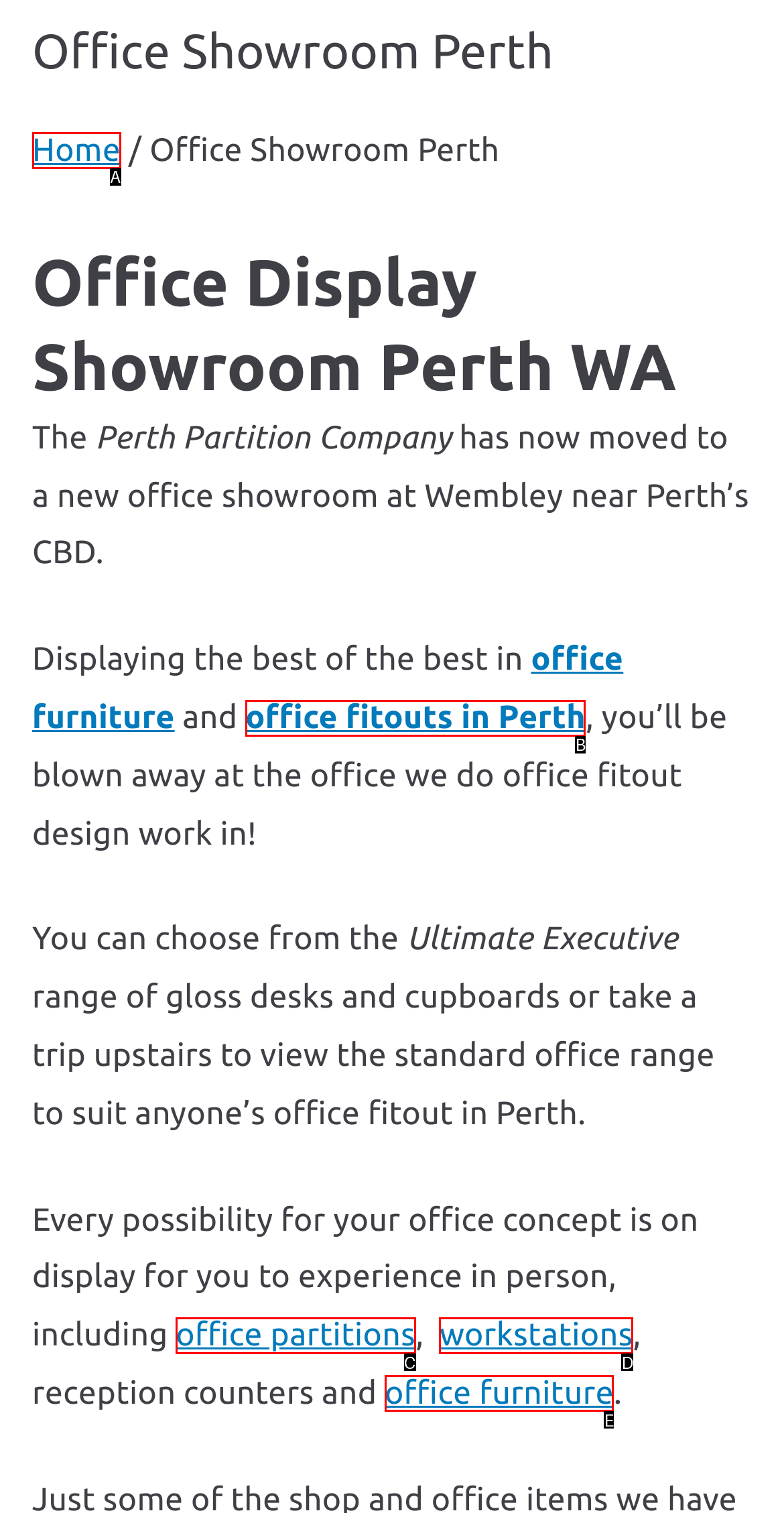Tell me which one HTML element best matches the description: office fitouts in Perth
Answer with the option's letter from the given choices directly.

B